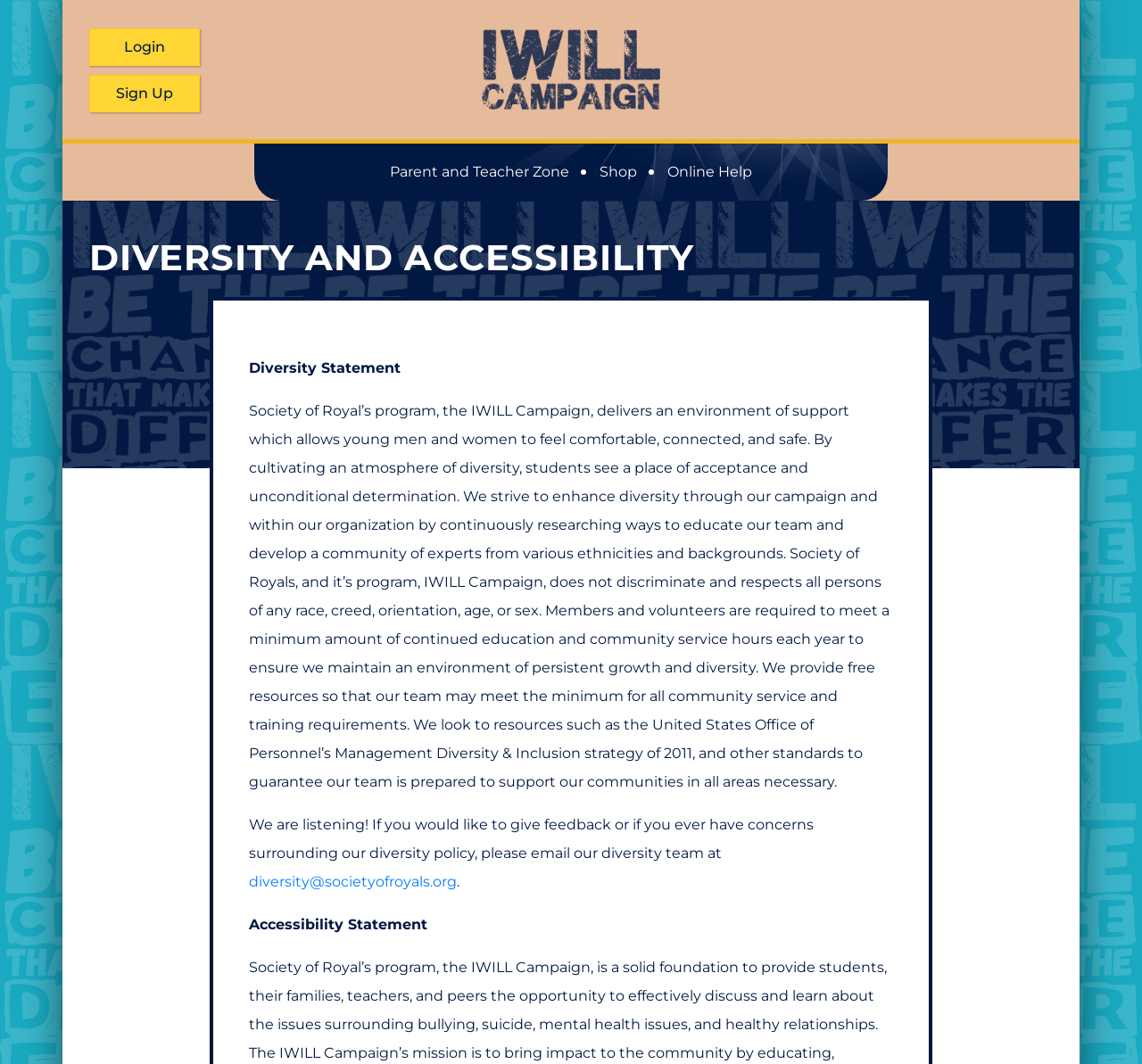Give a detailed account of the webpage, highlighting key information.

The webpage is titled "I Will | Diversity and Accessibility" and has a prominent link to "Login" and "Sign Up" at the top left corner. Below these links, there is a horizontal separator line. 

To the right of the separator line, there are four links: "I will", "Parent and Teacher Zone", "Shop", and "Online Help", arranged horizontally. The "I will" link has an accompanying image with the same text.

Below these links, there is a large heading that reads "DIVERSITY AND ACCESSIBILITY". Under this heading, there is a section with a "Diversity Statement" title, followed by a lengthy paragraph describing the organization's diversity policy. The policy statement emphasizes the importance of creating an environment of support, acceptance, and unconditional determination, and outlines the organization's efforts to enhance diversity through education, community service, and resources.

Below the policy statement, there is a call to action, encouraging users to provide feedback or concerns regarding the diversity policy, with an email link to the diversity team. Finally, there is an "Accessibility Statement" section at the bottom of the page.